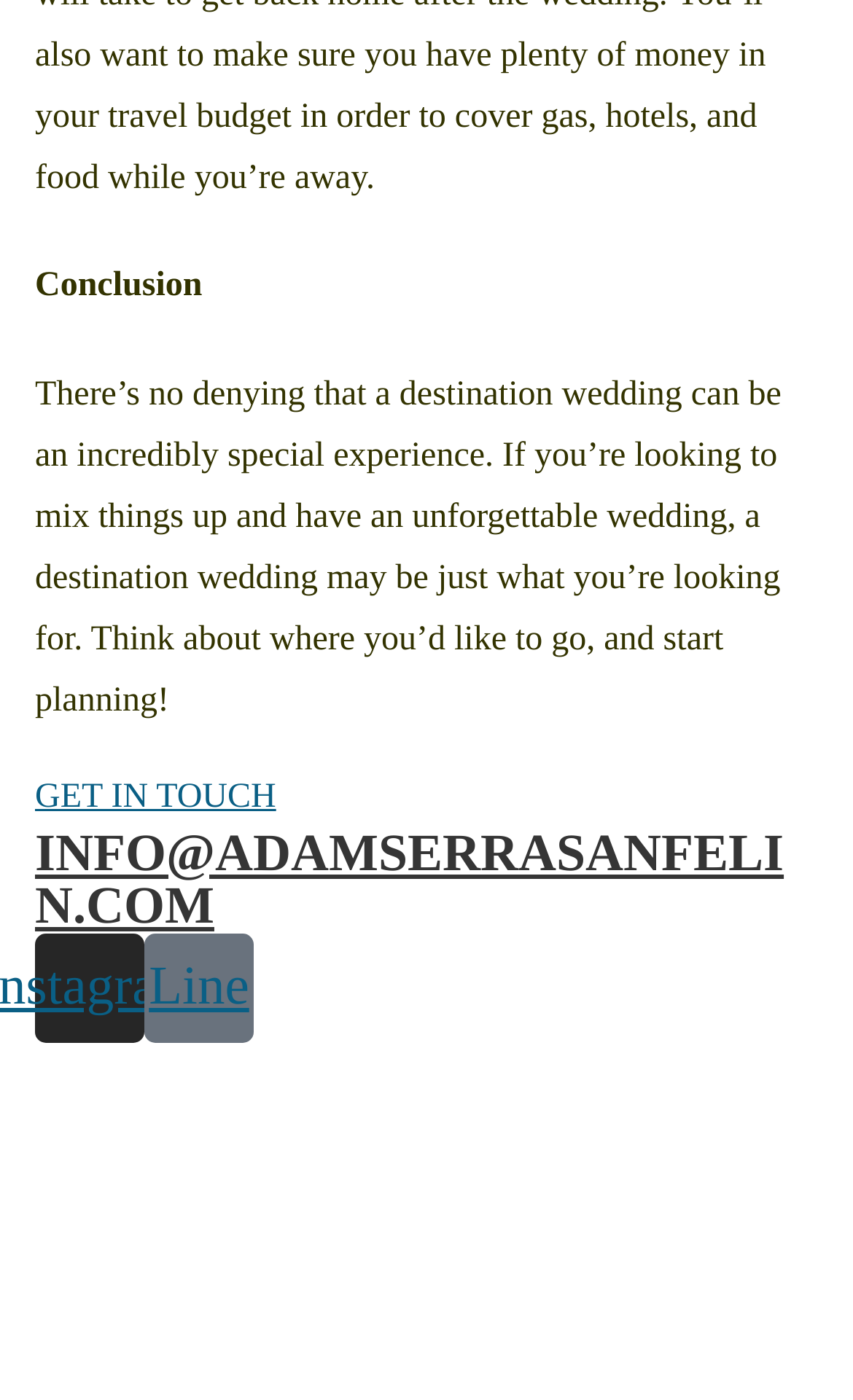Provide a short answer to the following question with just one word or phrase: What is the tone of the webpage?

Inviting